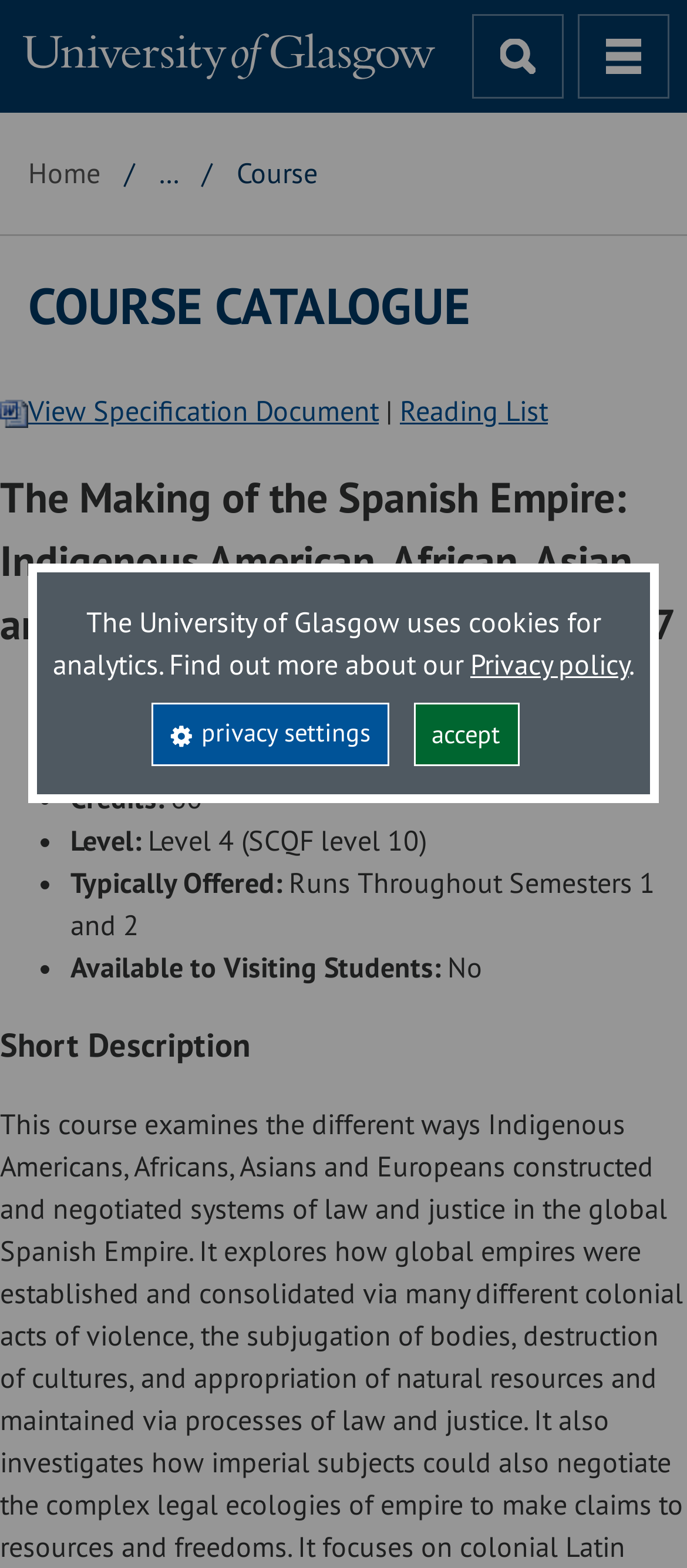How many credits is the course worth?
By examining the image, provide a one-word or phrase answer.

60